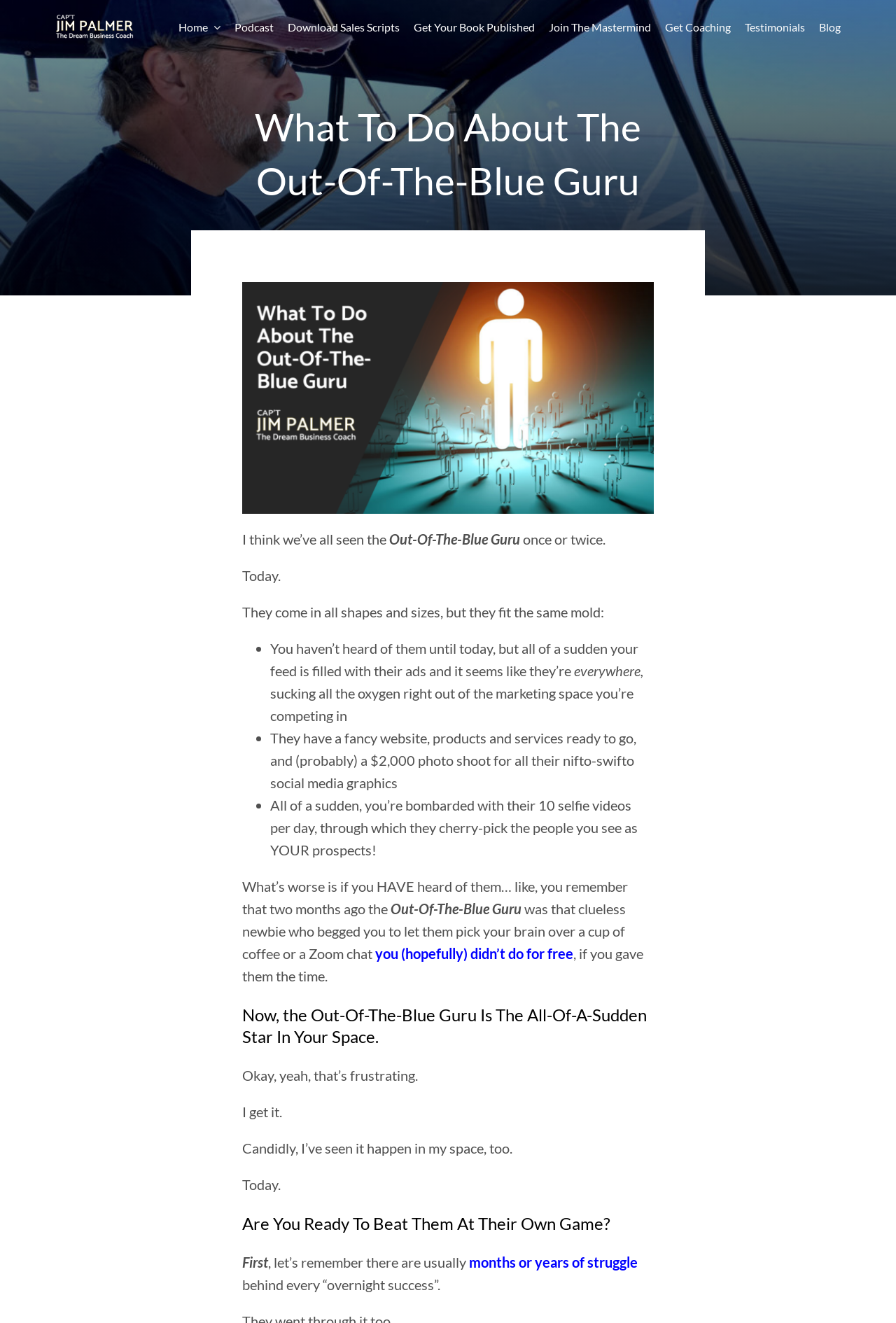Extract the bounding box for the UI element that matches this description: "months or years of struggle".

[0.523, 0.948, 0.712, 0.96]